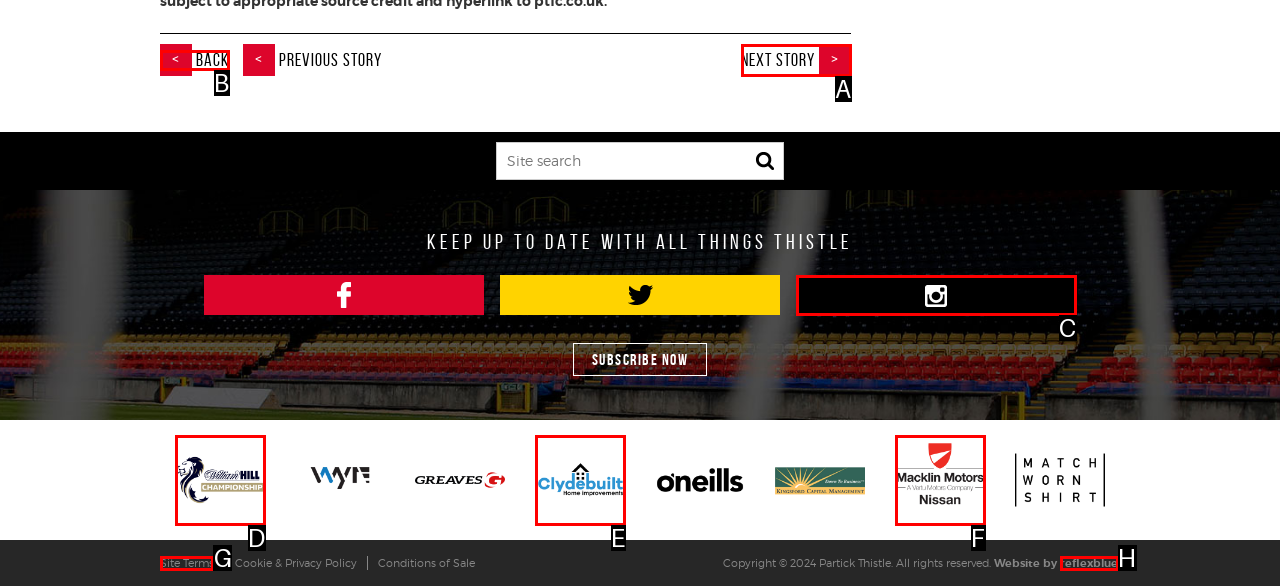What option should I click on to execute the task: view site terms? Give the letter from the available choices.

G